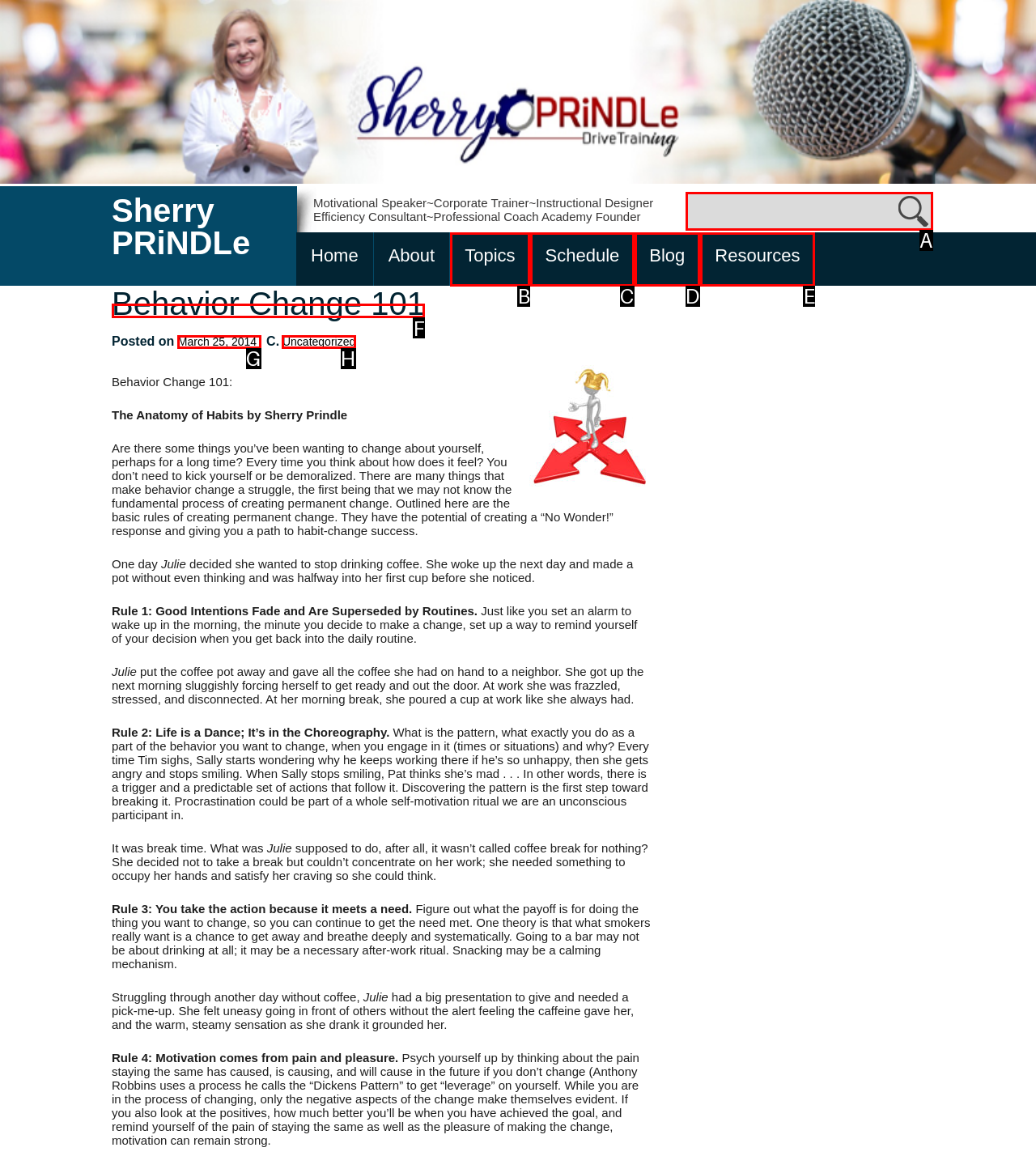From the options shown in the screenshot, tell me which lettered element I need to click to complete the task: Read the 'Behavior Change 101' article.

F